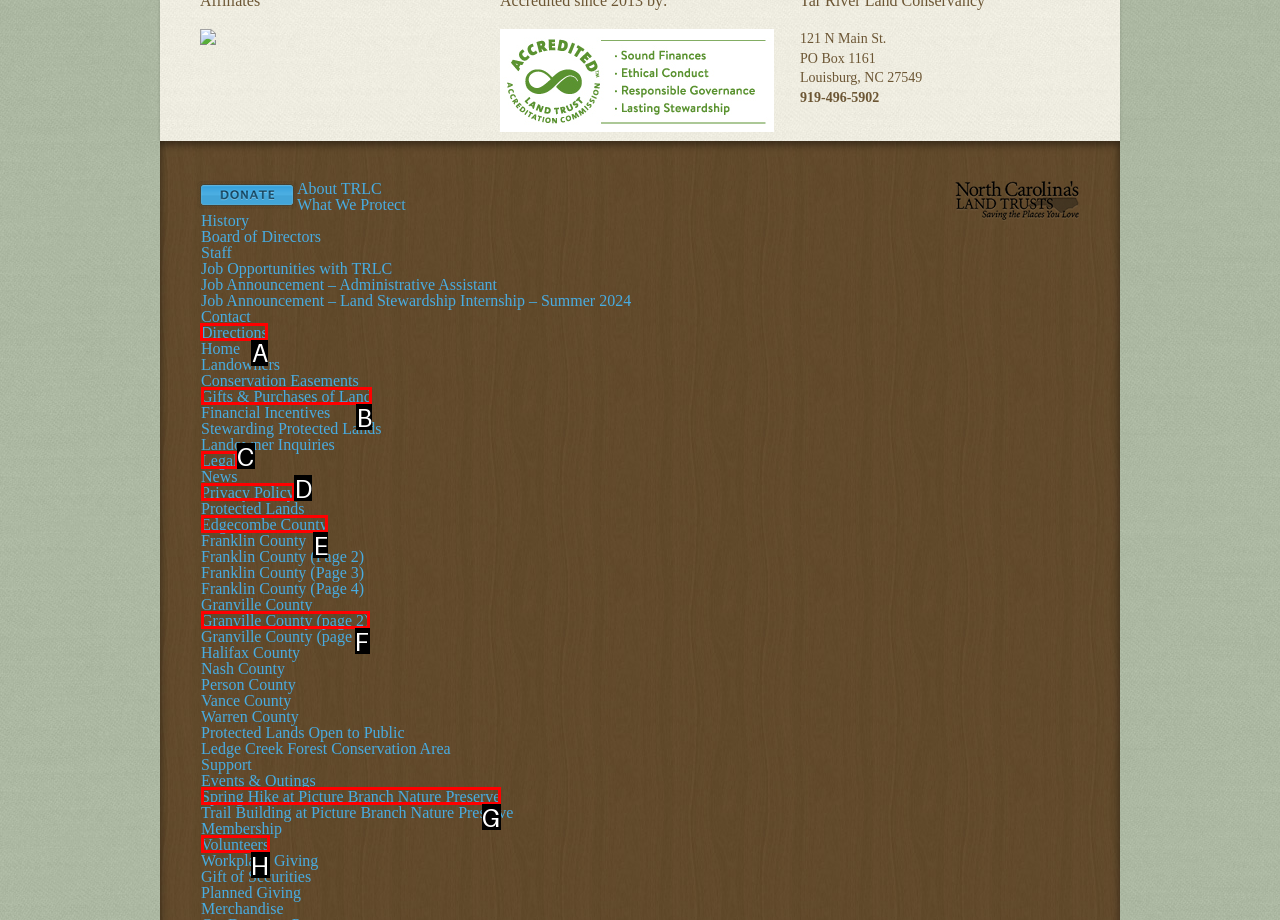Determine the letter of the UI element I should click on to complete the task: Get Directions from the provided choices in the screenshot.

A